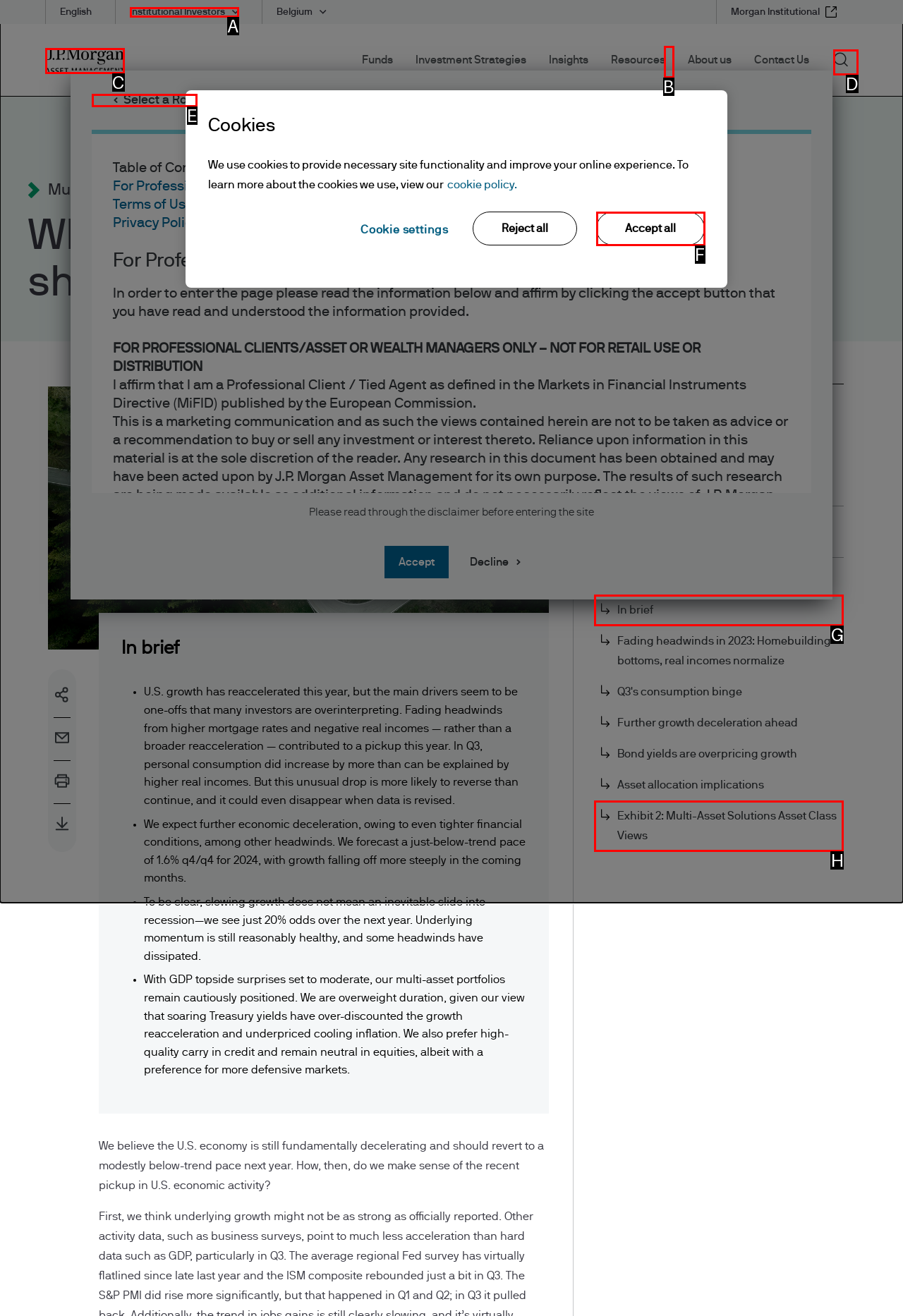Identify the correct UI element to click on to achieve the task: Click the 'Search' button. Provide the letter of the appropriate element directly from the available choices.

D